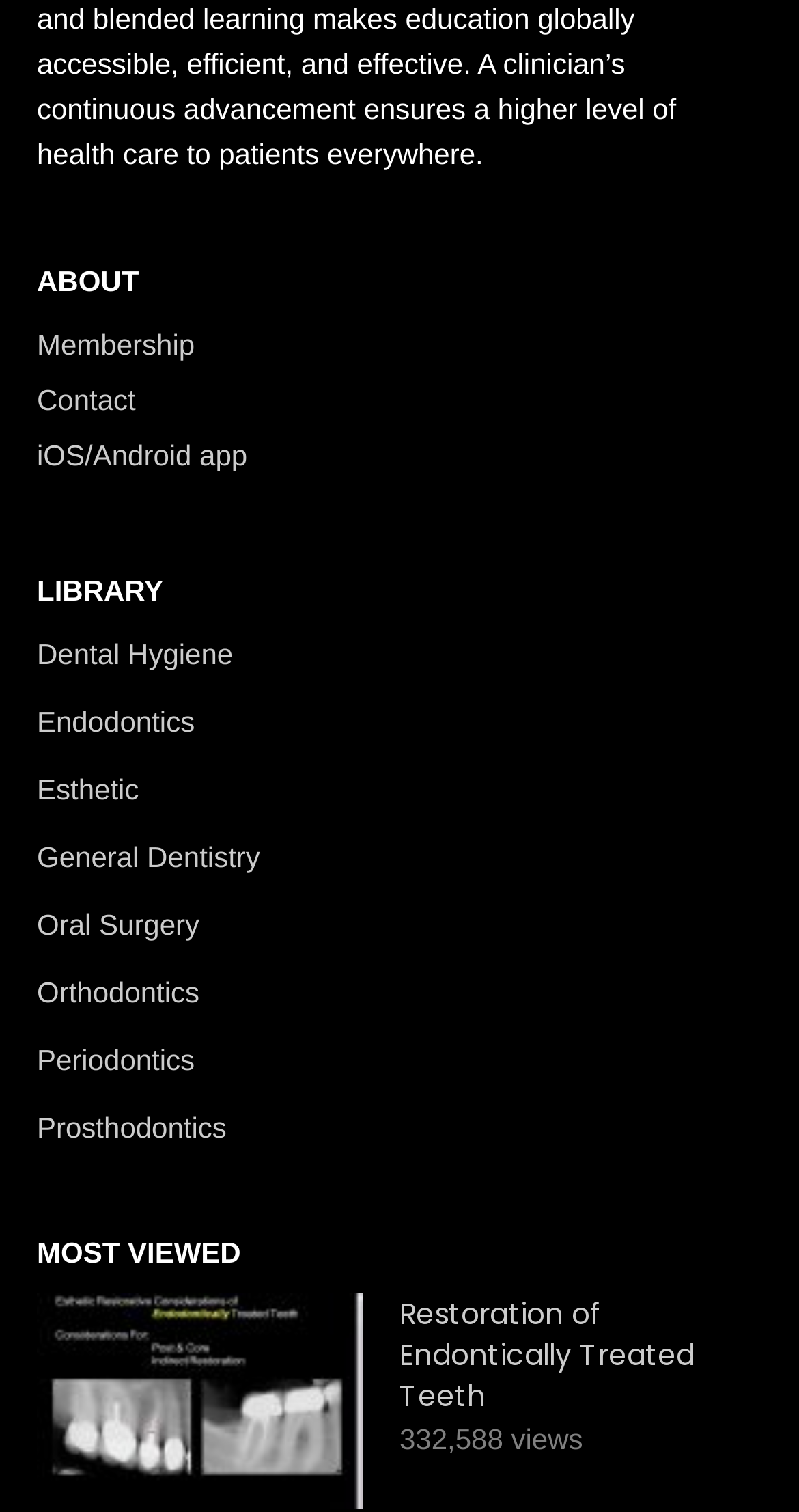Using floating point numbers between 0 and 1, provide the bounding box coordinates in the format (top-left x, top-left y, bottom-right x, bottom-right y). Locate the UI element described here: Dental Hygiene

[0.046, 0.417, 0.954, 0.447]